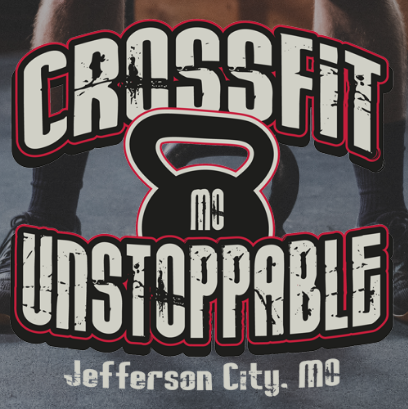What is the phrase below 'CROSSFIT' in the logo?
Respond to the question with a well-detailed and thorough answer.

The caption describes the logo as having the phrase 'MO UNSTOPPABLE' below the bold, eye-catching text 'CROSSFIT', which stands out with its stylish and impactful design.